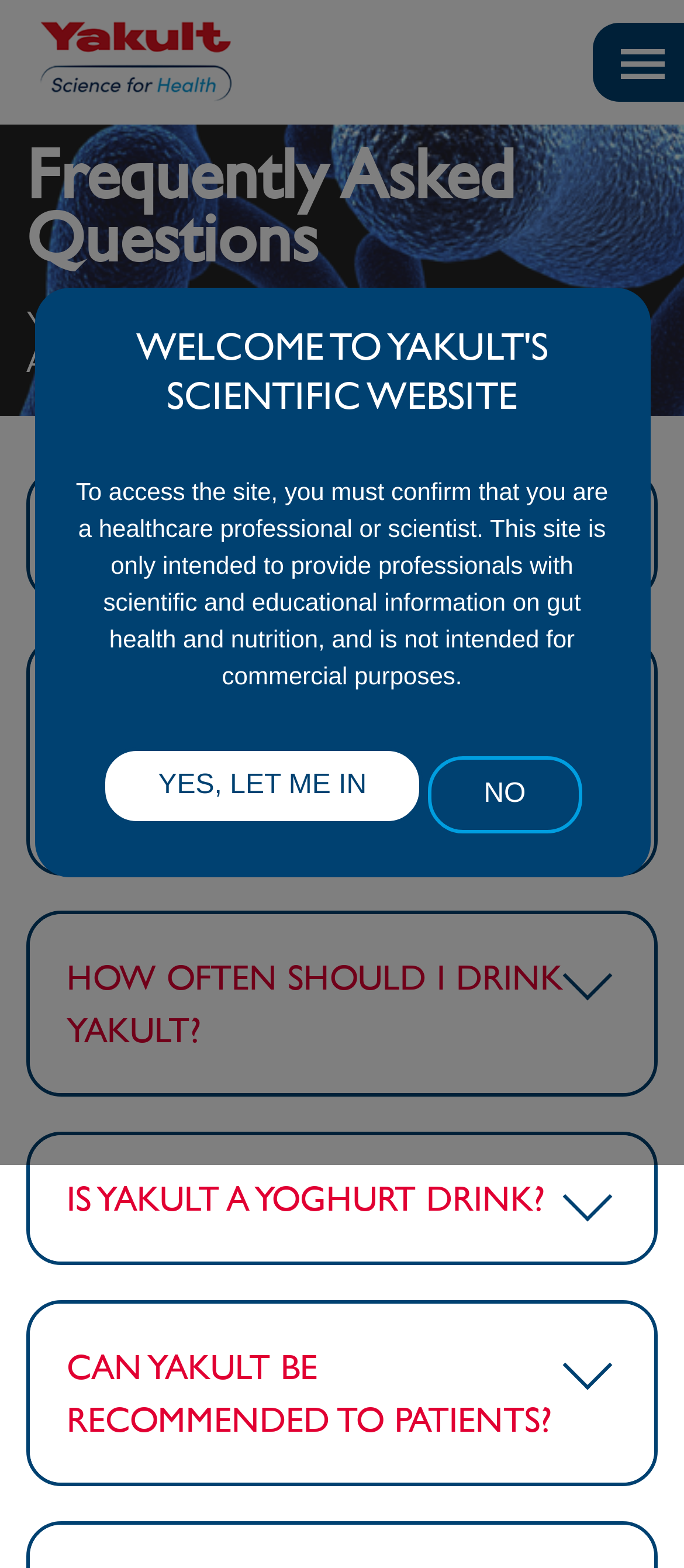How many FAQ questions are listed on the page?
Please answer the question with as much detail as possible using the screenshot.

I counted the number of heading elements with buttons that have the same text as the heading, which are 'WHAT IS YAKULT?', 'HOW MANY PROBIOTIC BACTERIA ARE IN EACH BOTTLE OF YAKULT?', 'HOW OFTEN SHOULD I DRINK YAKULT?', 'IS YAKULT A YOGHURT DRINK?', and 'CAN YAKULT BE RECOMMENDED TO PATIENTS?'. There are 6 such elements.